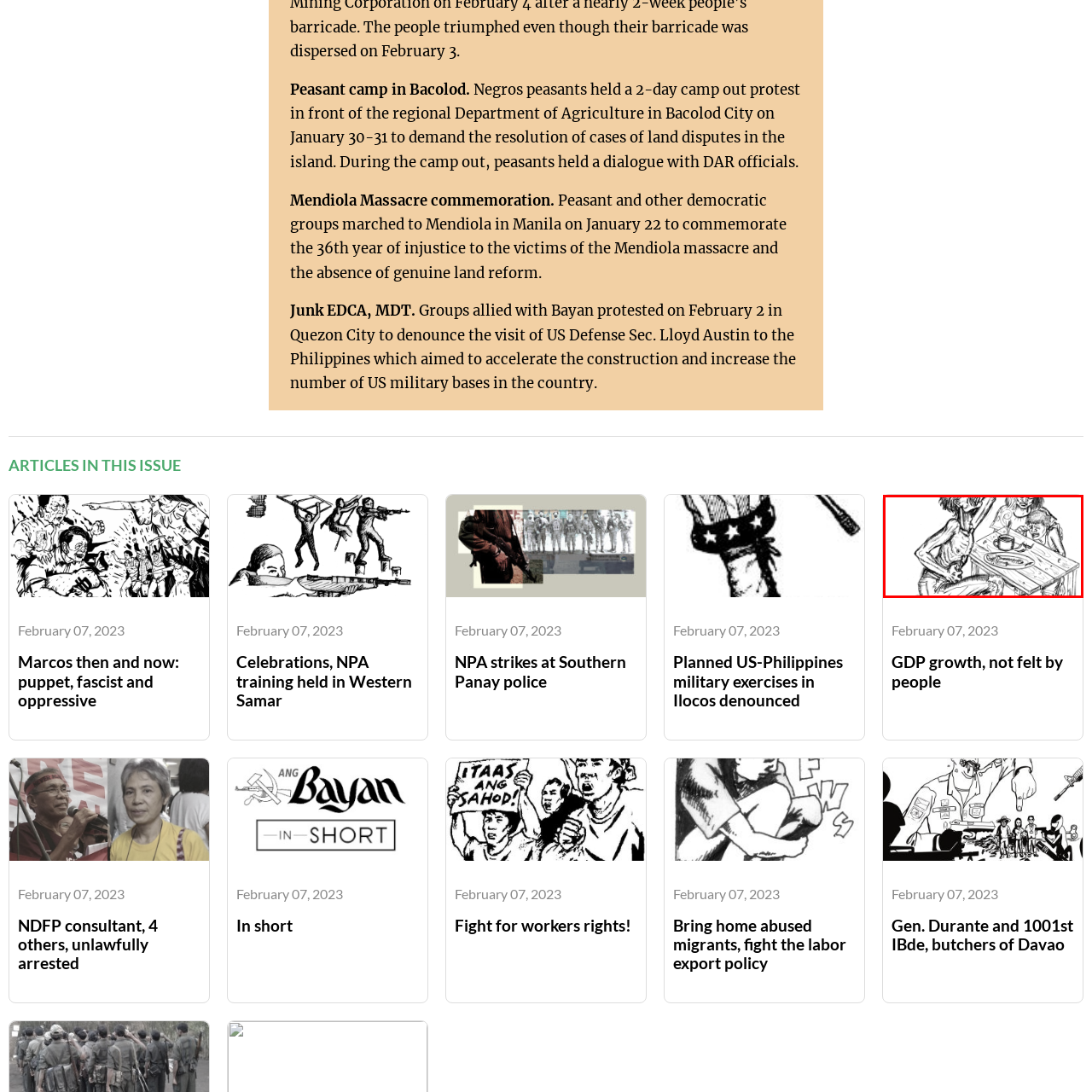What is the significance of the sparse table in the illustration?
Pay attention to the image outlined by the red bounding box and provide a thorough explanation in your answer, using clues from the image.

The sparse table in the illustration, featuring only a meager meal, underscores issues of food insecurity and the socio-economic challenges many families encounter, emphasizing the stark contrast between economic growth statistics and the lived realities of the people.